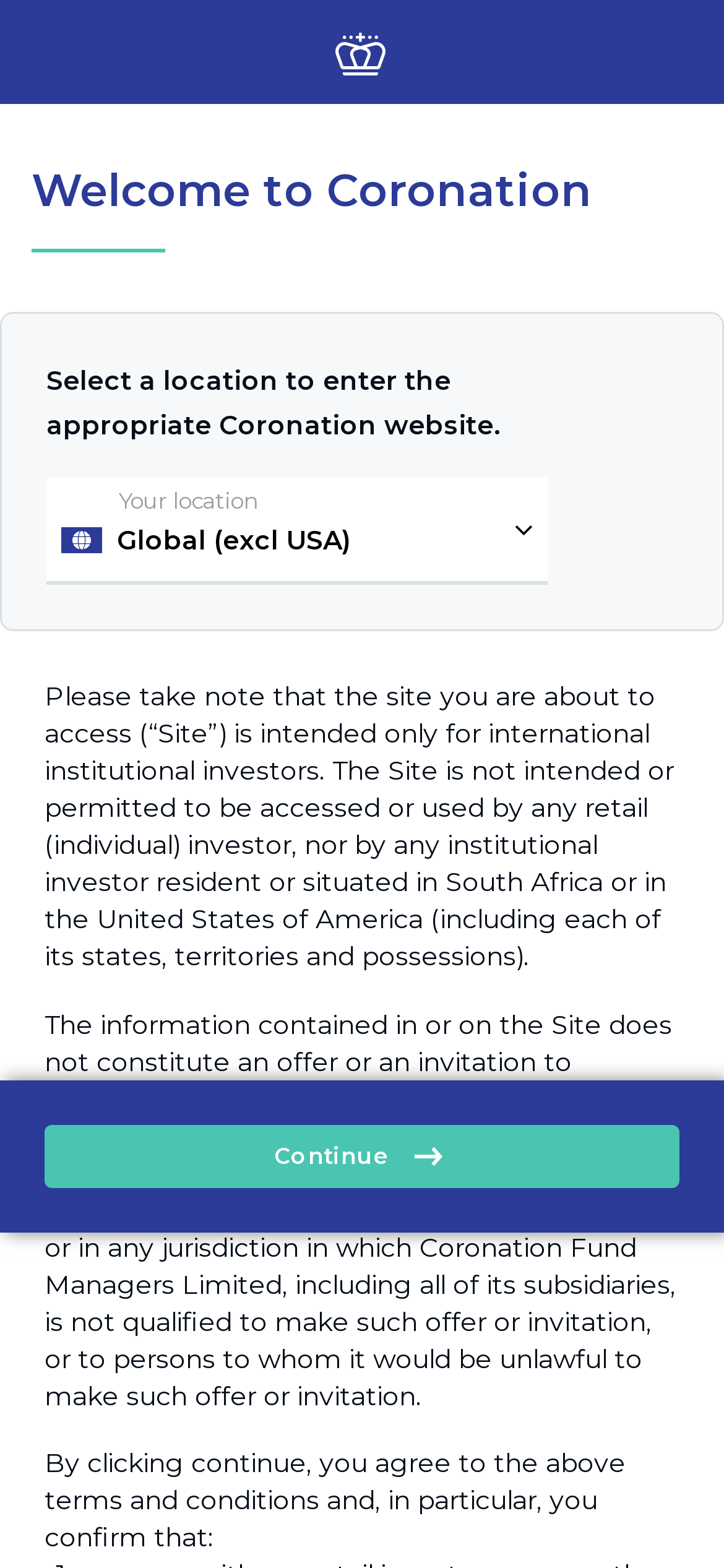Create an elaborate caption that covers all aspects of the webpage.

The webpage is a country selector landing page for Coronation, a financial institution. At the top, there is a header section with a link containing an icon, situated almost at the center of the top edge. Below the header, a welcome message "Welcome to Coronation" is displayed prominently. 

Following the welcome message, a brief instruction "Select a location to enter the appropriate Coronation website" is provided. Underneath this instruction, there is a location dropdown region with a label "Your location" and an option "Global (excl USA)".

The main content of the page consists of two paragraphs of text, which provide important information about the website's intended audience and terms of use. The first paragraph explains that the site is intended for international institutional investors only, and not for retail investors or those from specific countries. The second paragraph outlines the conditions under which the website's services or investments can be offered or used.

At the bottom of the page, there is a call-to-action link labeled "Continue" with an icon, situated almost at the center of the bottom edge. This link is surrounded by a content information section.